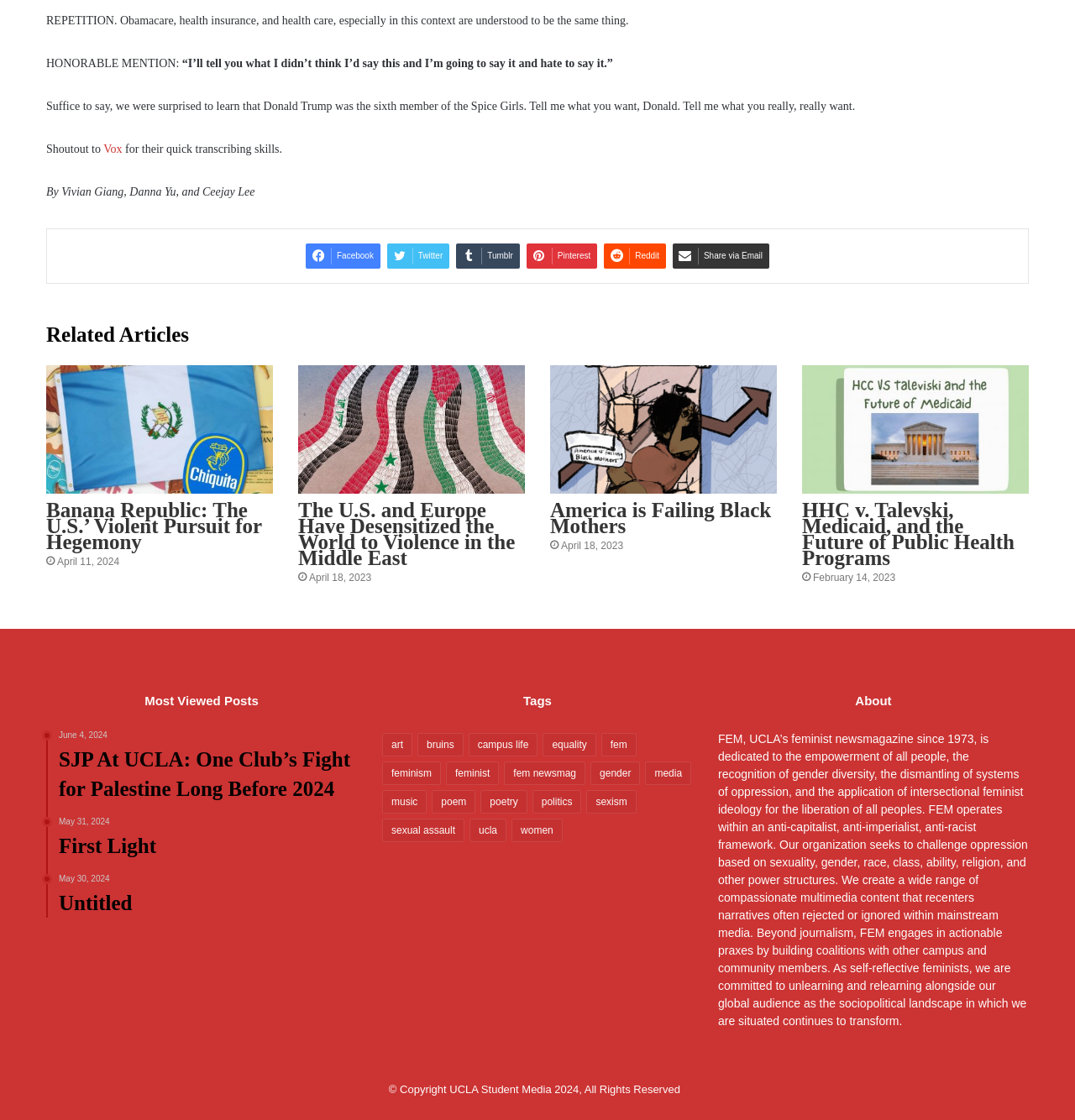Using the elements shown in the image, answer the question comprehensively: What is the name of the feminist newsmagazine?

The answer can be found in the 'About' section of the webpage, where it is stated that 'FEM, UCLA’s feminist newsmagazine since 1973, is dedicated to the empowerment of all people...'.